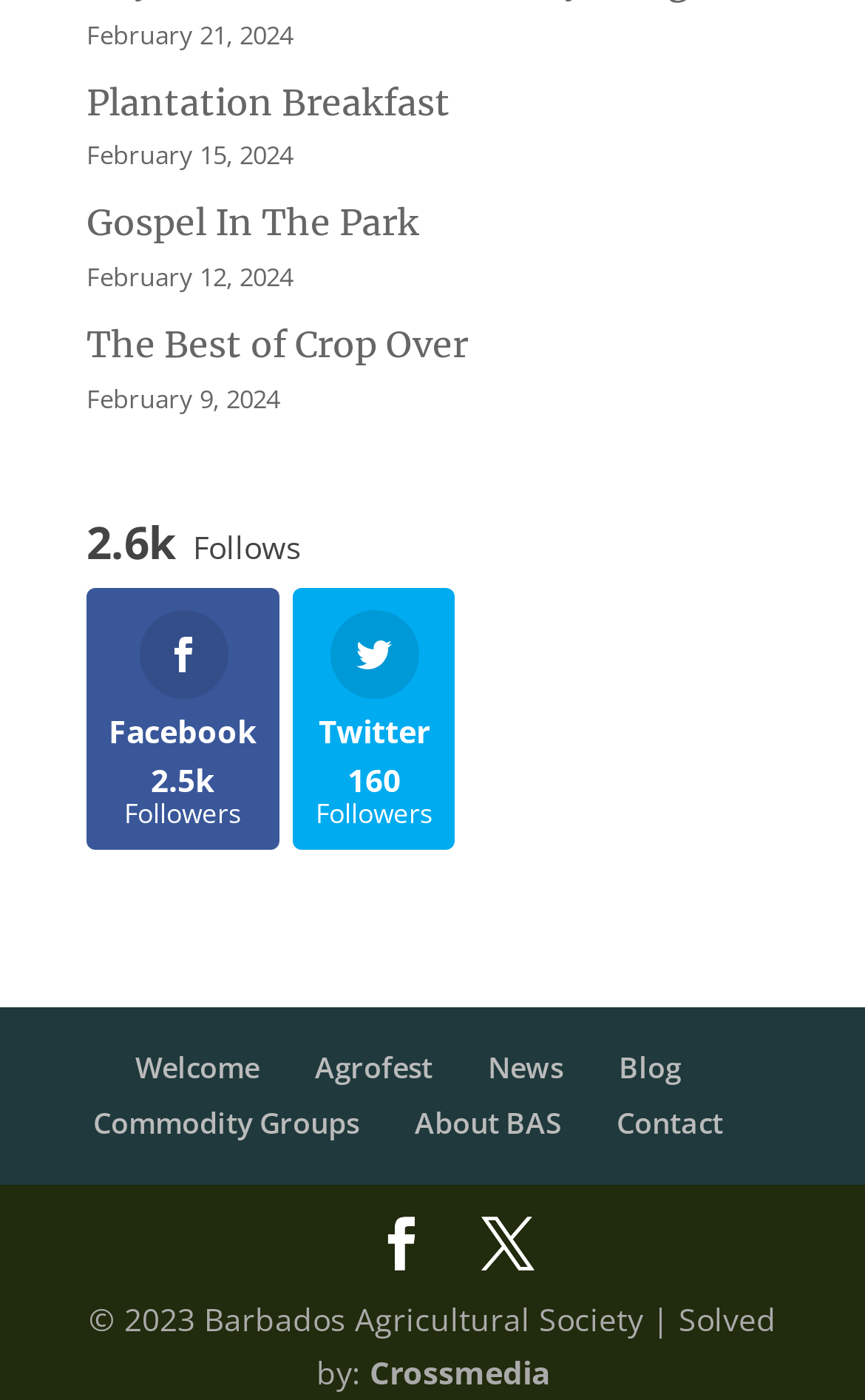Respond with a single word or phrase to the following question:
What is the name of the organization?

Barbados Agricultural Society